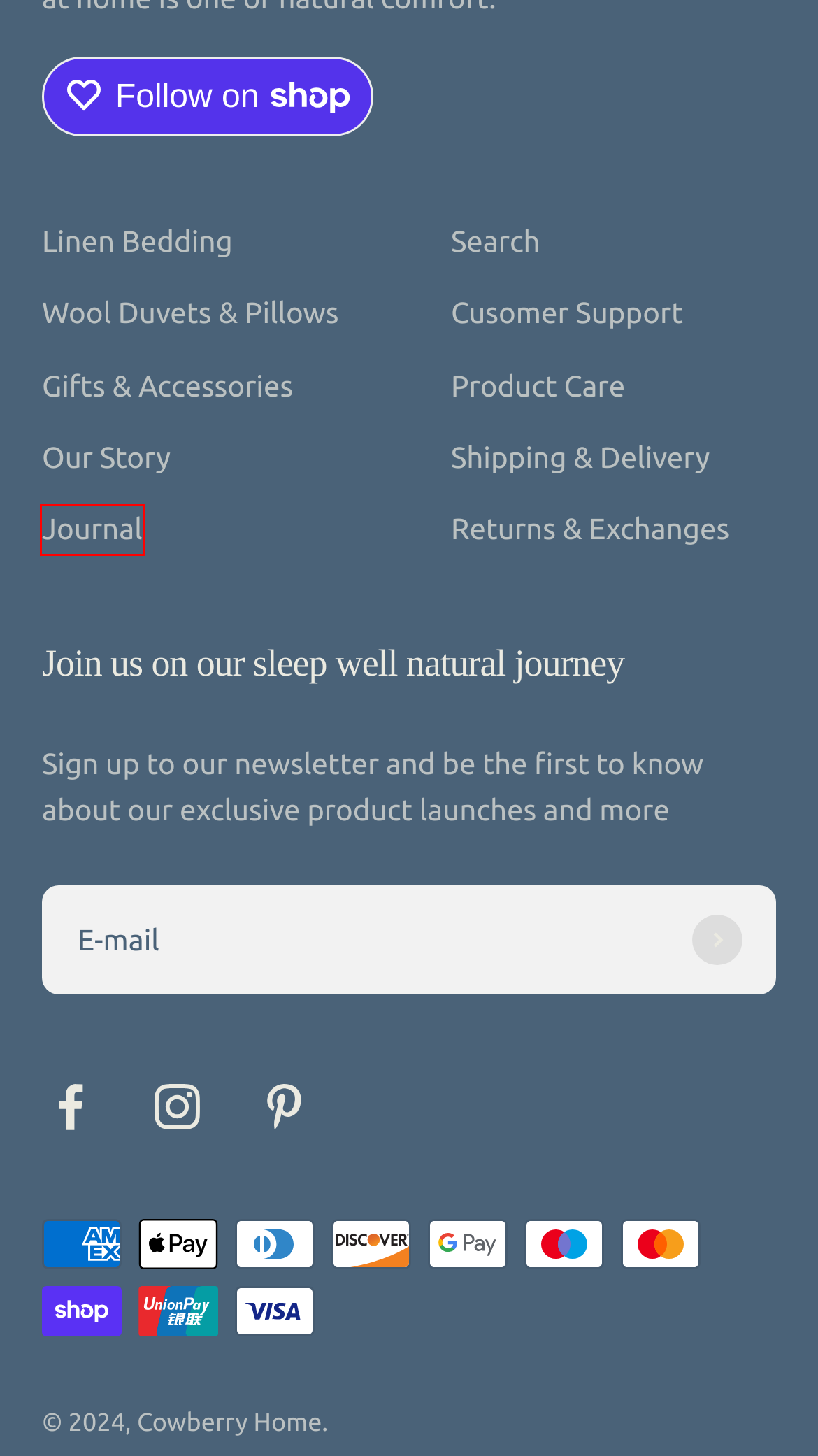Review the screenshot of a webpage containing a red bounding box around an element. Select the description that best matches the new webpage after clicking the highlighted element. The options are:
A. Collections
B. Refund policy
C. Wool Duvets & Pillows
D. Gifts & Accessories
E. Search
F. Shipping policy
G. News
H. Our Story

G